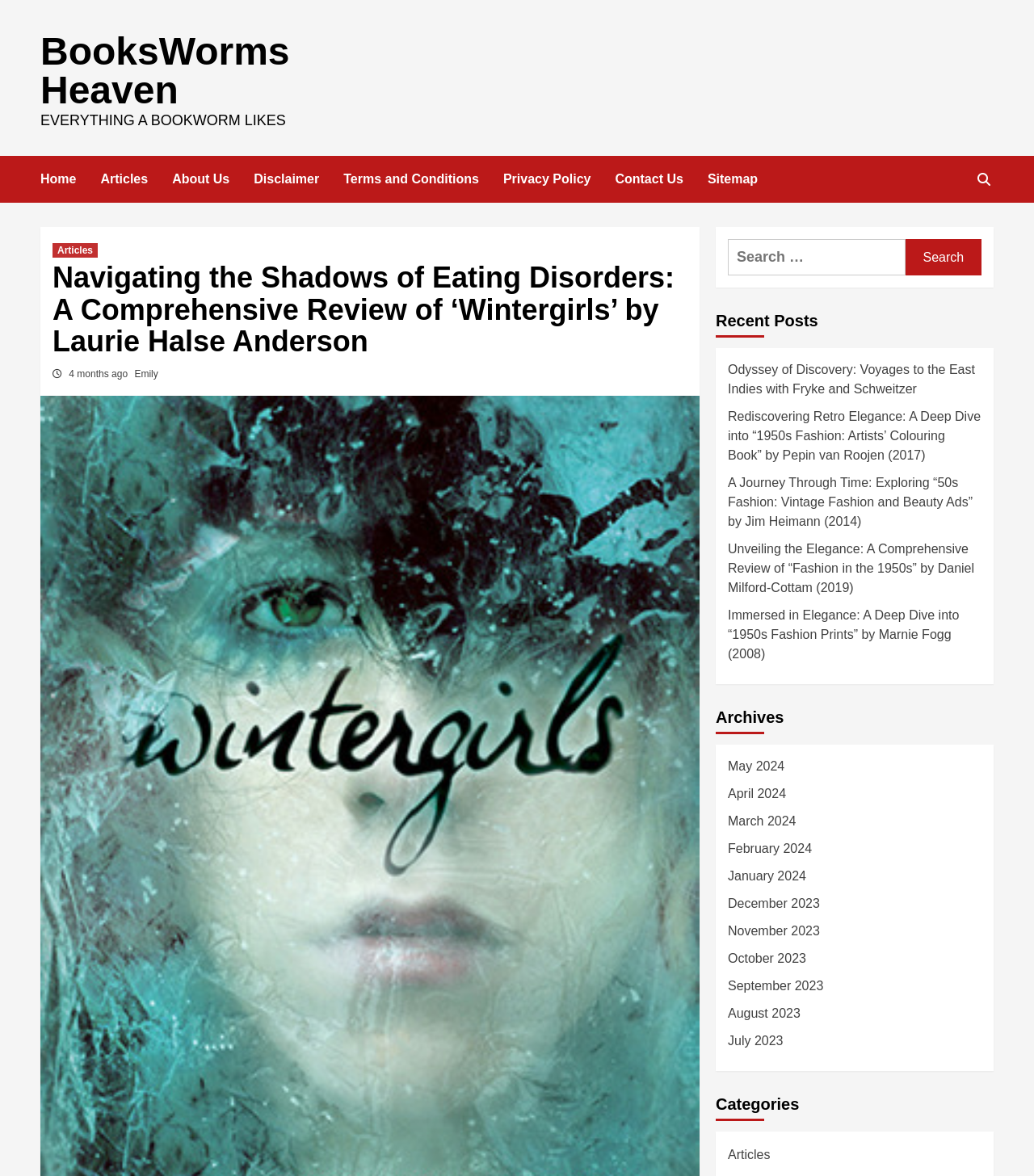Provide an in-depth caption for the elements present on the webpage.

This webpage is a book review website, specifically focused on the book "Wintergirls" by Laurie Halse Anderson. At the top left corner, there is a navigation menu with links to "Home", "Articles", "About Us", "Disclaimer", "Terms and Conditions", "Privacy Policy", "Contact Us", and "Sitemap". Next to the navigation menu, there is a logo "BooksWorms Heaven" with a tagline "EVERYTHING A BOOKWORM LIKES".

Below the navigation menu, there is a search bar with a search button on the right side. On the top right corner, there is a social media link represented by an icon.

The main content of the webpage is divided into three sections. The first section is a heading "Navigating the Shadows of Eating Disorders: A Comprehensive Review of ‘Wintergirls’ by Laurie Halse Anderson" with a publication date "4 months ago" and the author's name "Emily" below it.

The second section is a list of recent posts, with five links to different book reviews, including "Odyssey of Discovery: Voyages to the East Indies with Fryke and Schweitzer", "Rediscovering Retro Elegance: A Deep Dive into “1950s Fashion: Artists’ Colouring Book” by Pepin van Roojen (2017)", and others.

The third section is an archive of past posts, organized by month, with links to each month from May 2024 to July 2023. Below the archive, there is a list of categories, with a single link to "Articles".